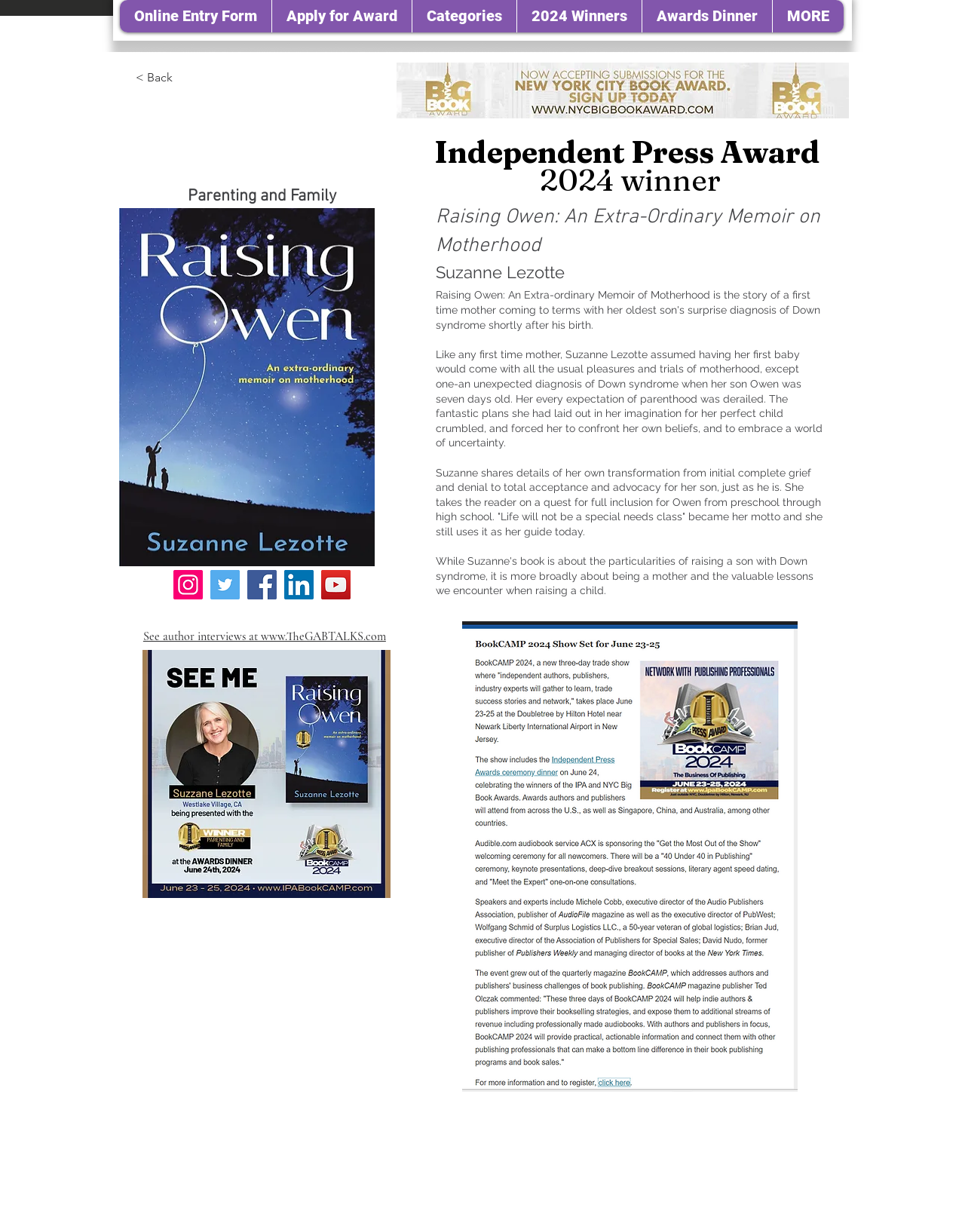Find the bounding box coordinates of the clickable region needed to perform the following instruction: "View the book cover of 'Raising Owen: An Extra-Ordinary Memoir on Motherhood'". The coordinates should be provided as four float numbers between 0 and 1, i.e., [left, top, right, bottom].

[0.123, 0.169, 0.388, 0.46]